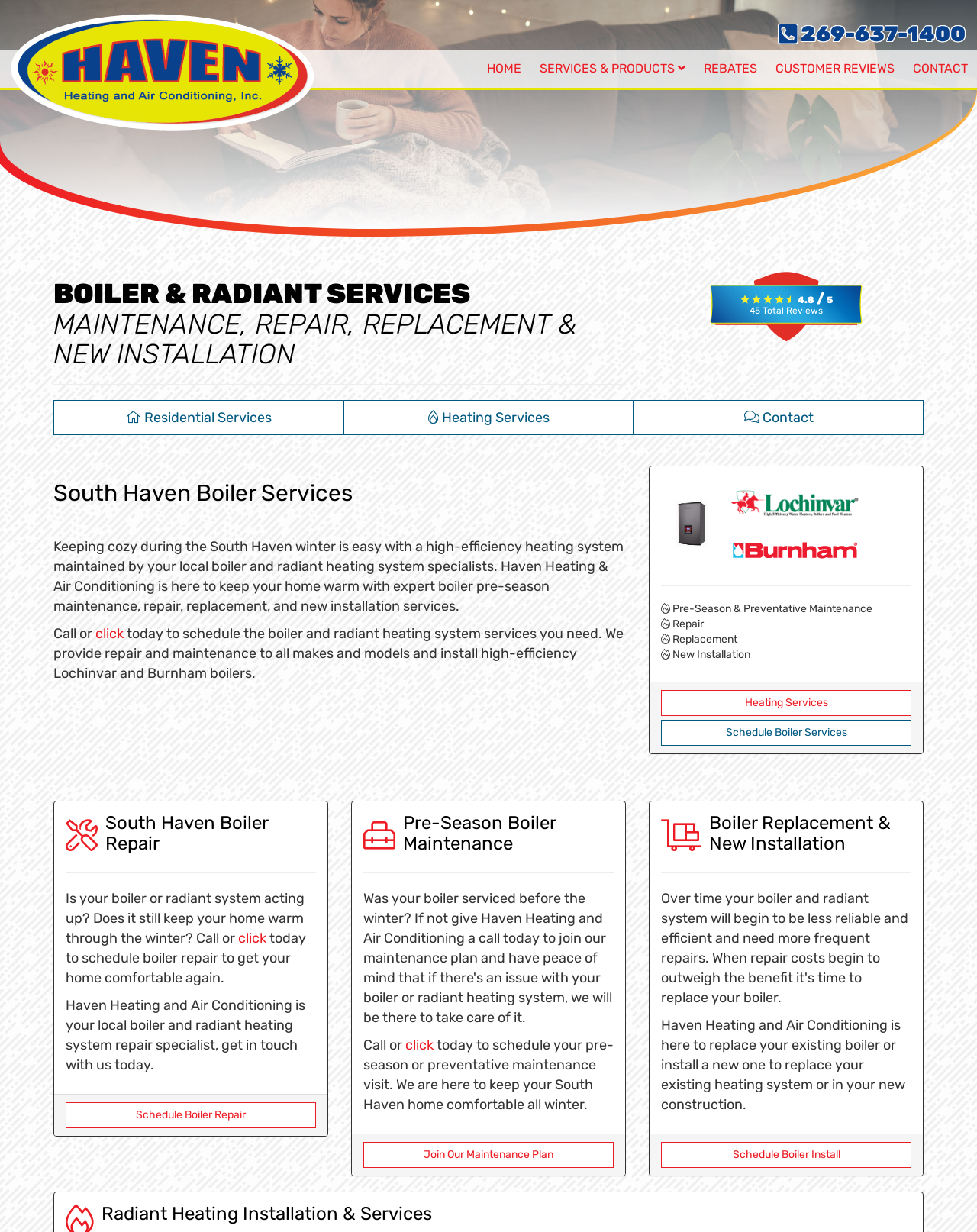Please find the bounding box coordinates for the clickable element needed to perform this instruction: "Schedule boiler services".

[0.677, 0.584, 0.933, 0.605]